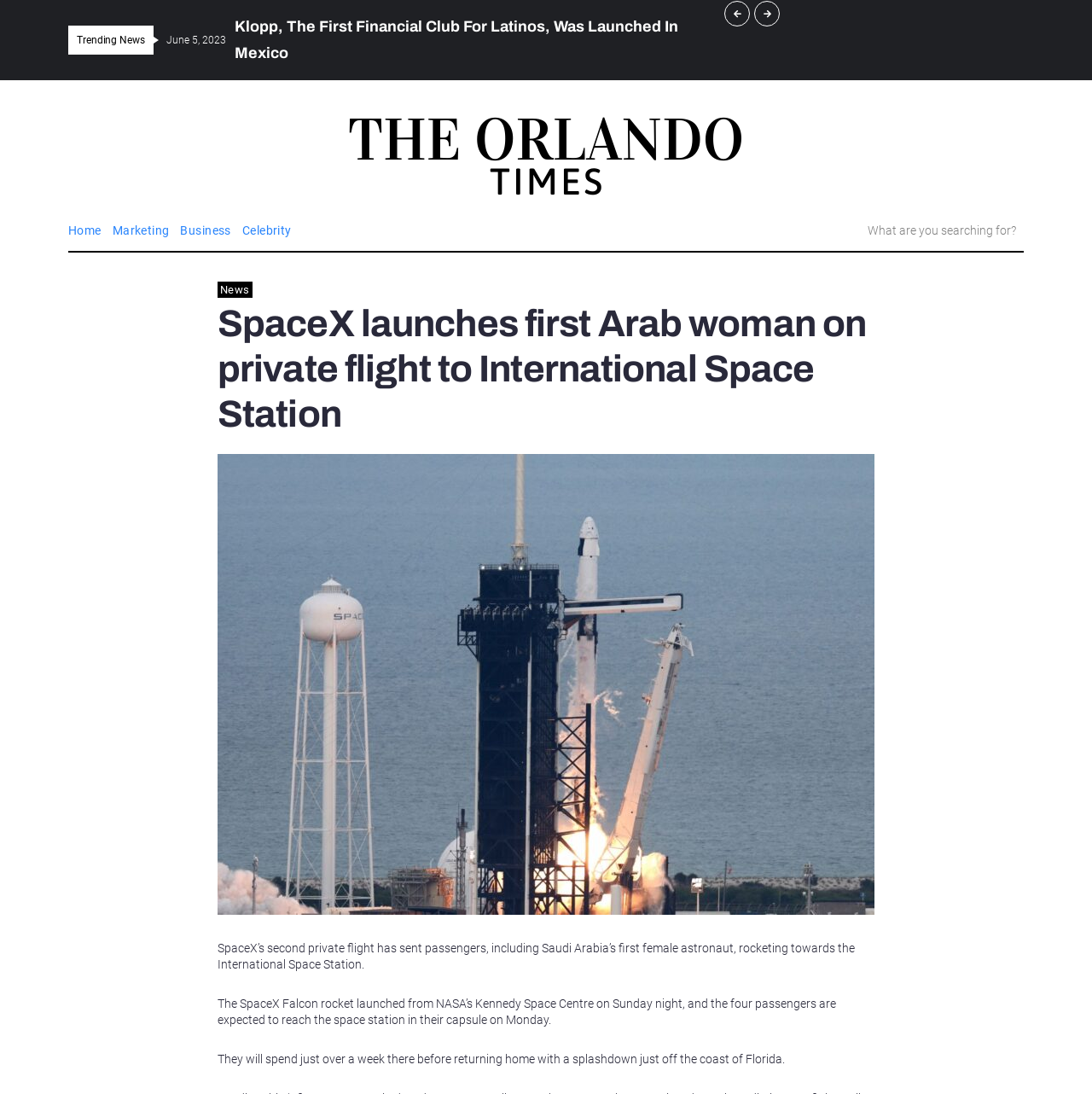Find the bounding box of the element with the following description: "alt="The Orlando Times"". The coordinates must be four float numbers between 0 and 1, formatted as [left, top, right, bottom].

[0.305, 0.087, 0.695, 0.193]